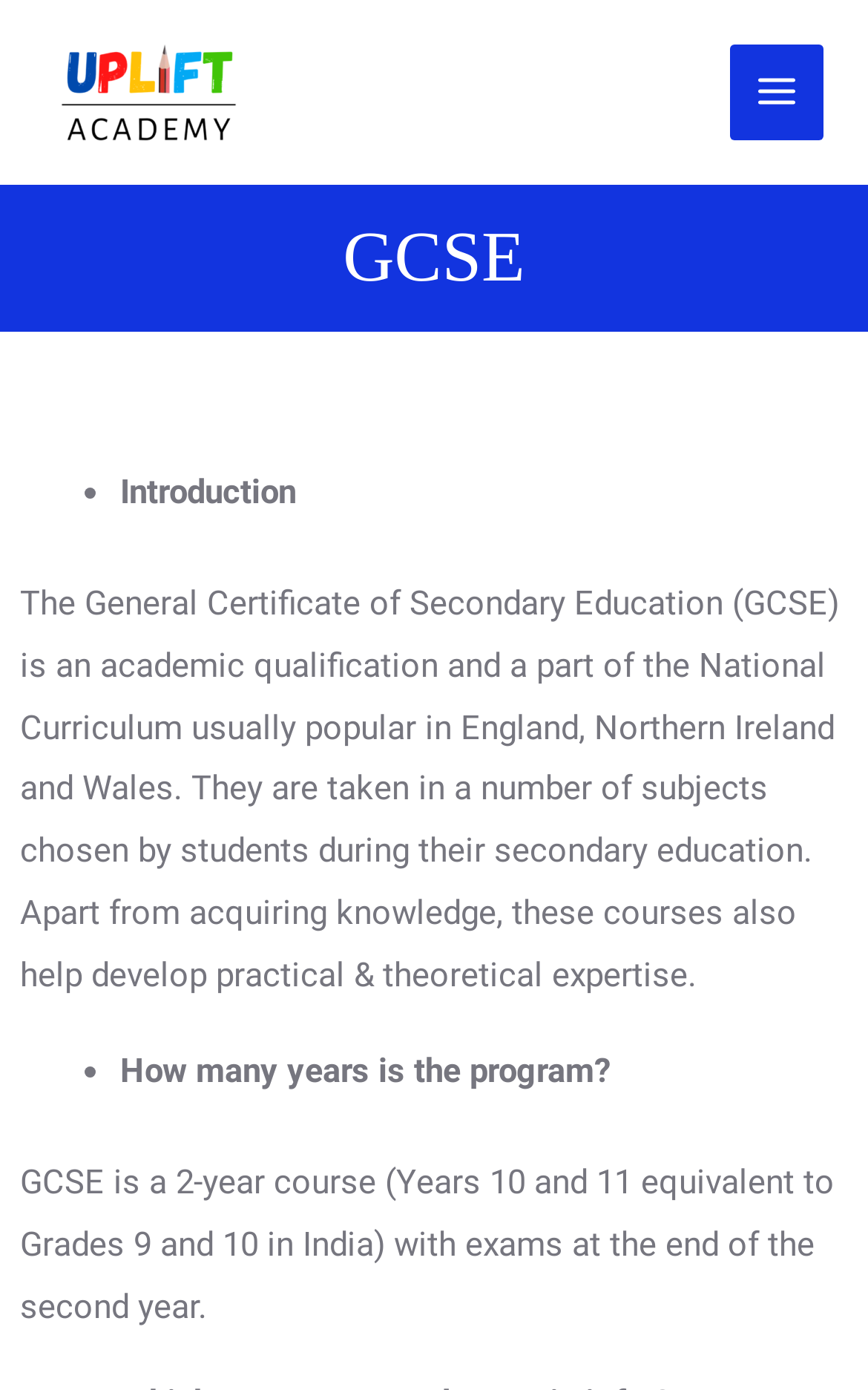What is the name of the academy?
Please interpret the details in the image and answer the question thoroughly.

The name of the academy is obtained from the link element at the top of the webpage, which has the text 'Uplift Academy'.